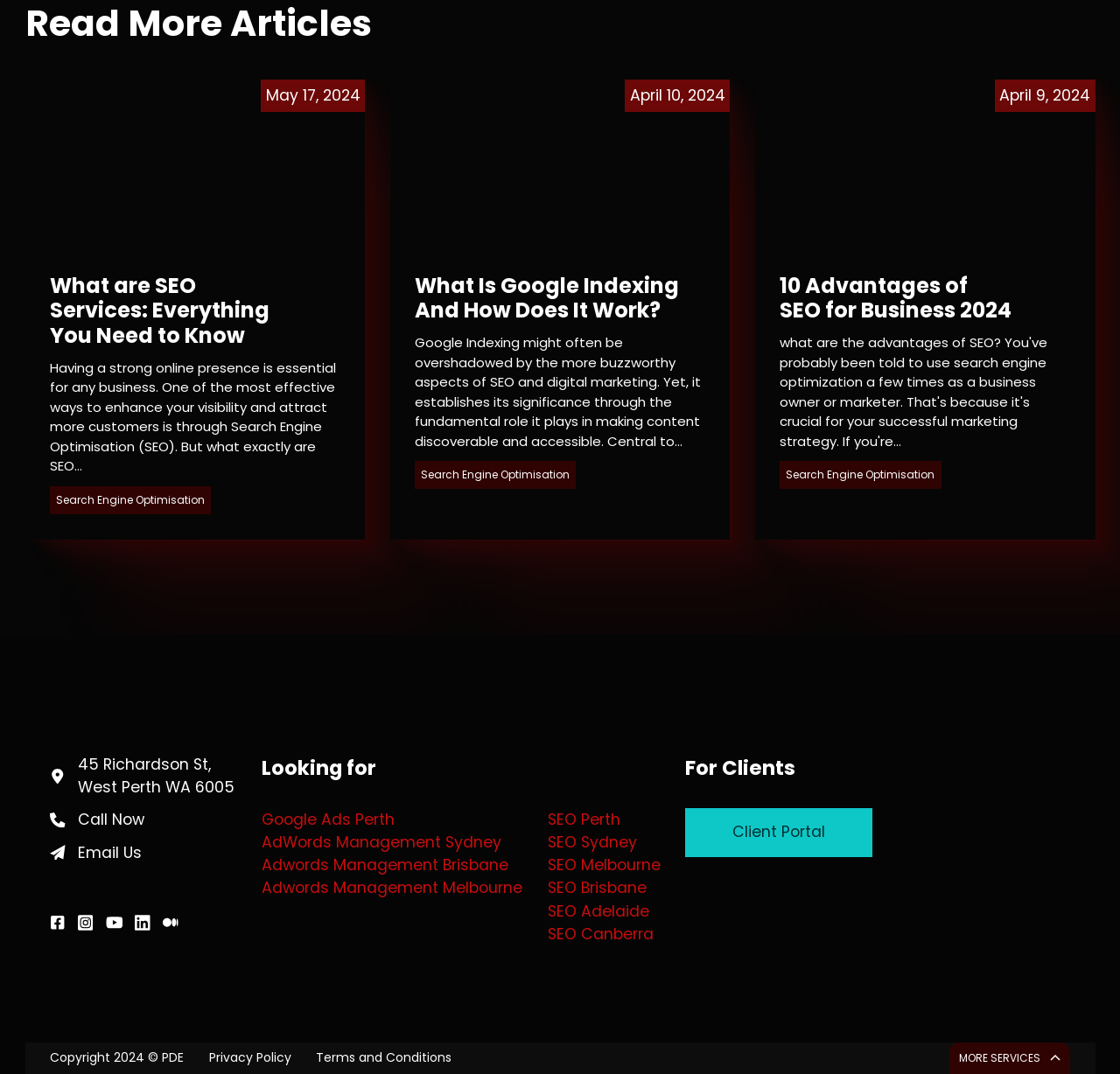Determine the bounding box coordinates of the target area to click to execute the following instruction: "Read more about SEO services."

[0.045, 0.252, 0.241, 0.326]